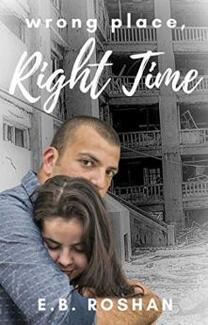Give a detailed explanation of what is happening in the image.

The image features the book cover for "Wrong Place, Right Time" by E.B. Roshan. The cover presents an intriguing visual juxtaposition, showcasing a couple embracing in the foreground, conveying a deep emotional connection. The background hints at a deserted building, suggesting themes of turmoil or conflict that could be central to the story. The title is prominently displayed at the top in bold white lettering, while the author’s name, E.B. Roshan, appears at the bottom. This design sets the tone for a romantic narrative intertwined with elements of suspense or adventure, inviting readers to explore the journey within its pages.